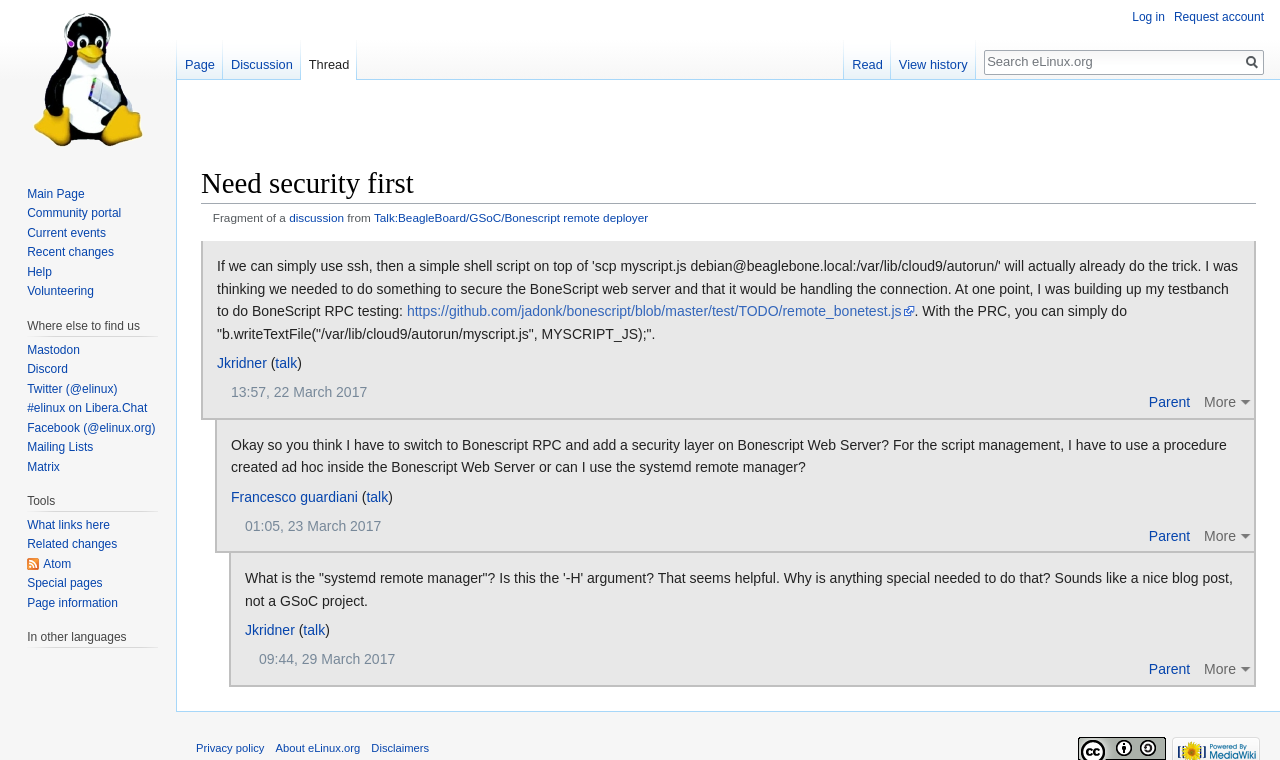Use a single word or phrase to answer the following:
What is the 'systemd remote manager'?

Unknown